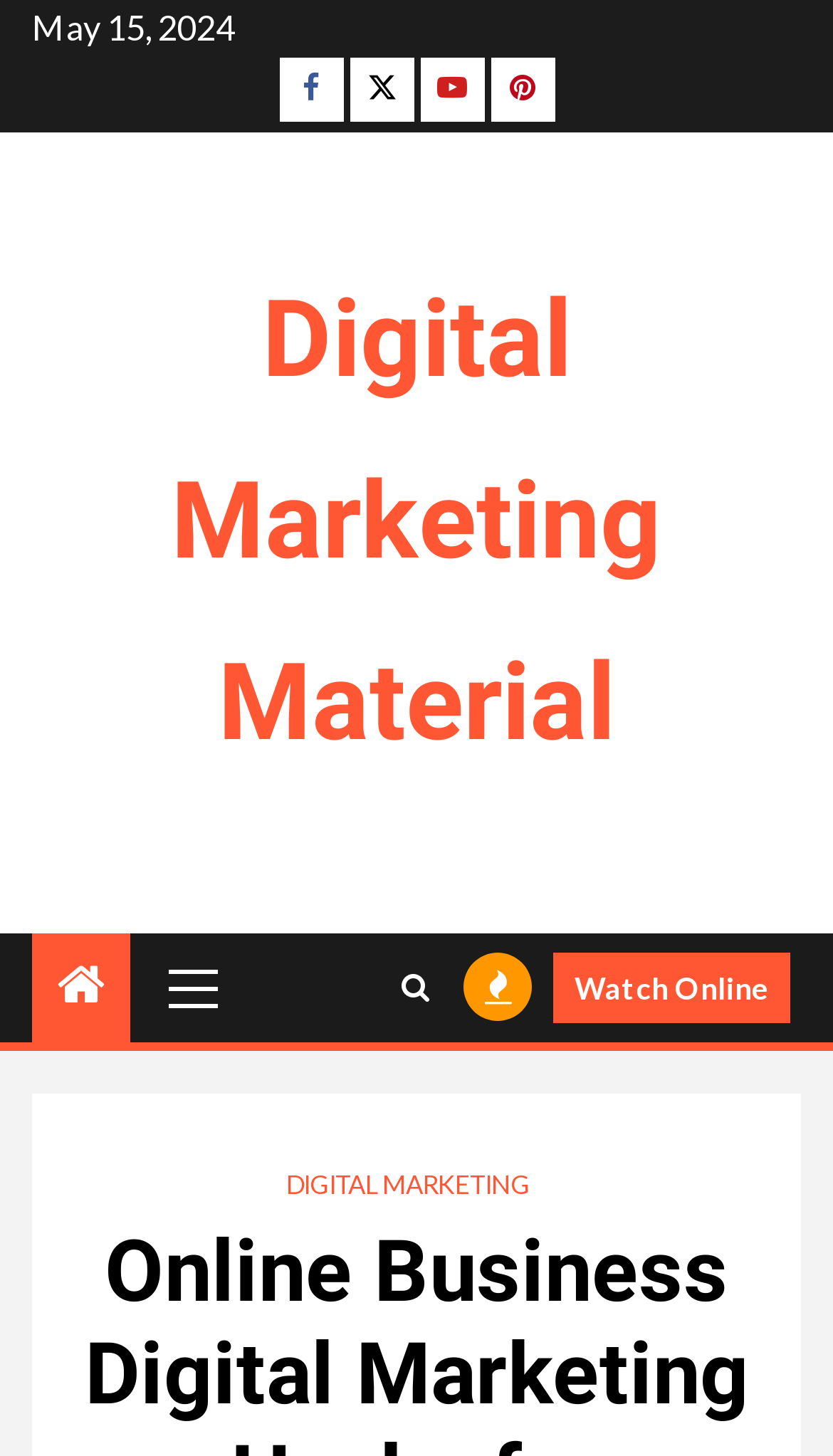Please find the bounding box coordinates of the section that needs to be clicked to achieve this instruction: "Open Digital Marketing Material".

[0.205, 0.191, 0.795, 0.525]